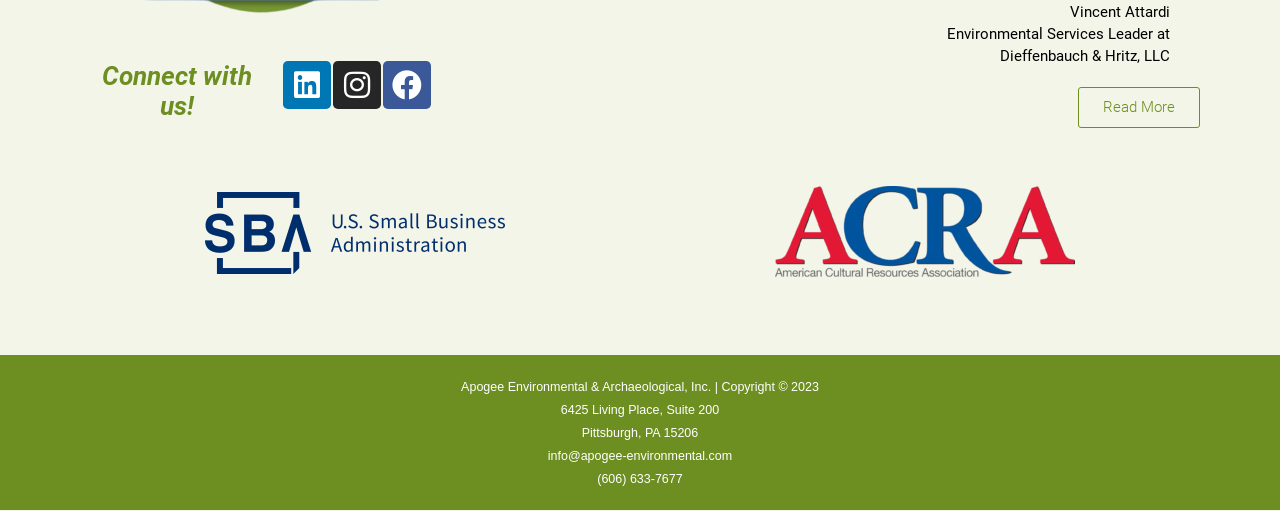How many social media links are there?
Based on the visual information, provide a detailed and comprehensive answer.

There are three social media links, namely Linkedin, Instagram, and Facebook, located at the top of the webpage, which can be identified by their respective icons and text.